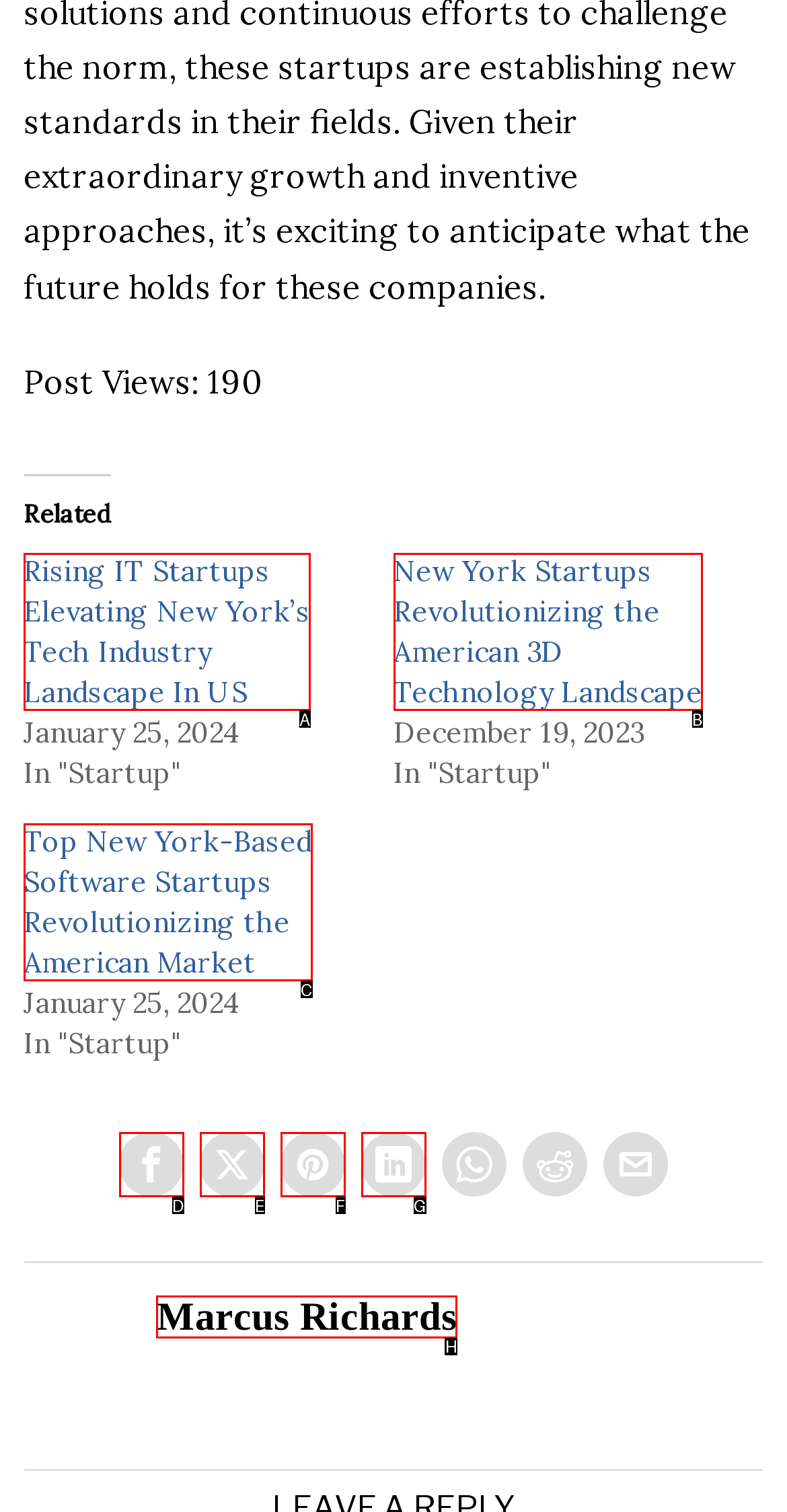Which option should I select to accomplish the task: Read post by Marcus Richards? Respond with the corresponding letter from the given choices.

H